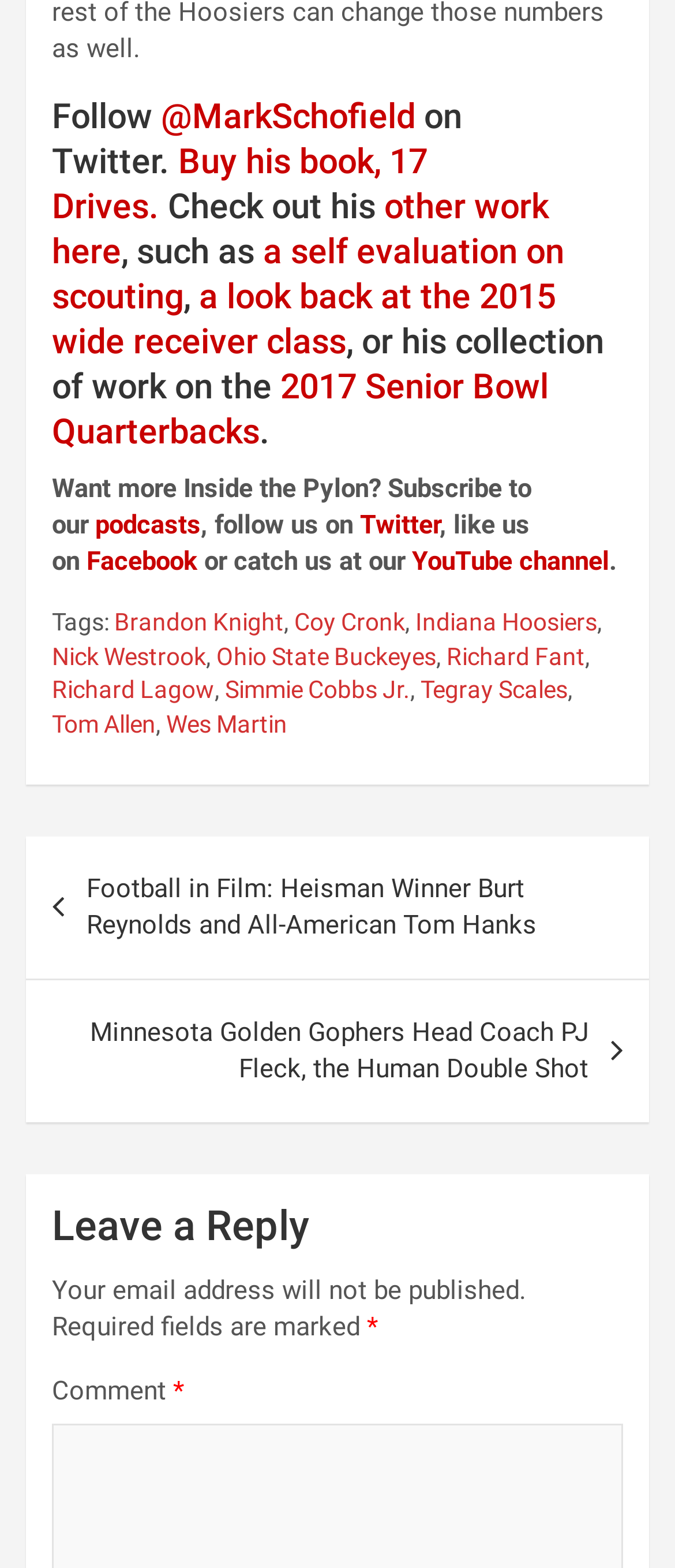Find the bounding box coordinates for the HTML element specified by: "podcasts".

[0.141, 0.325, 0.297, 0.345]